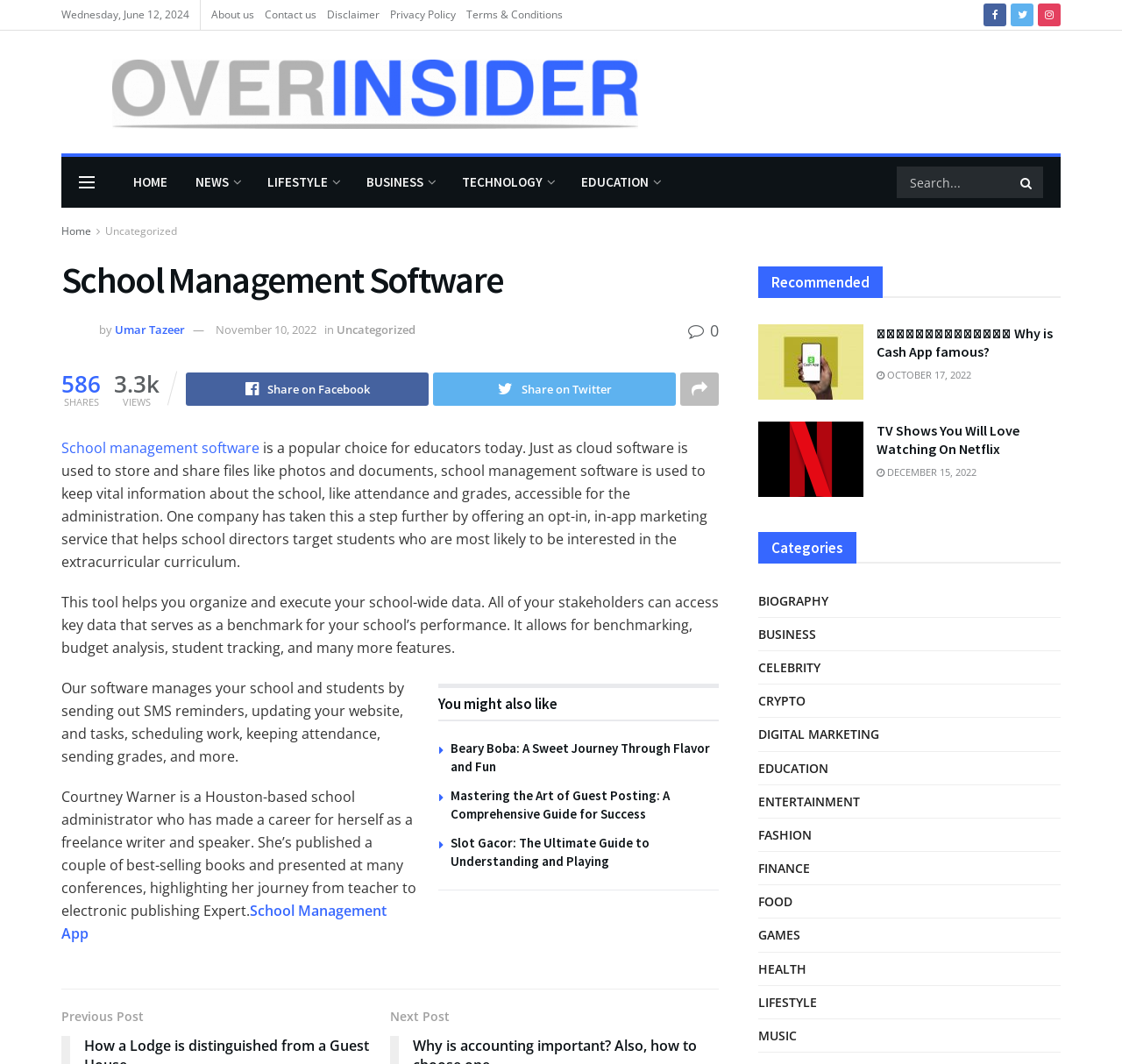Find the bounding box coordinates of the UI element according to this description: "parent_node: Share on Facebook".

[0.606, 0.35, 0.641, 0.382]